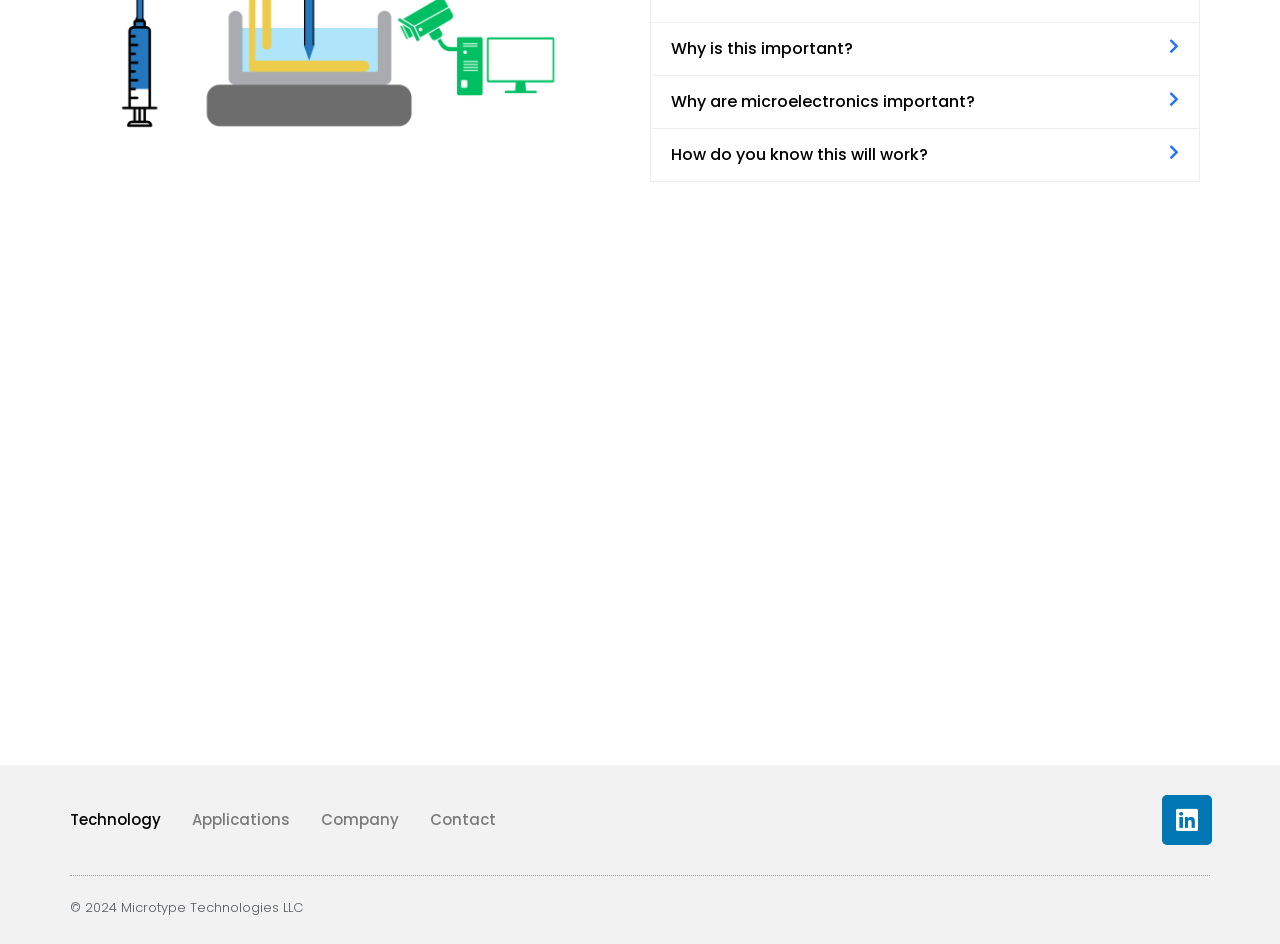What year is the copyright for?
Please answer the question with a detailed response using the information from the screenshot.

The copyright section at the bottom of the webpage states '© 2024 Microtype Technologies LLC', indicating that the copyright is for the year 2024.